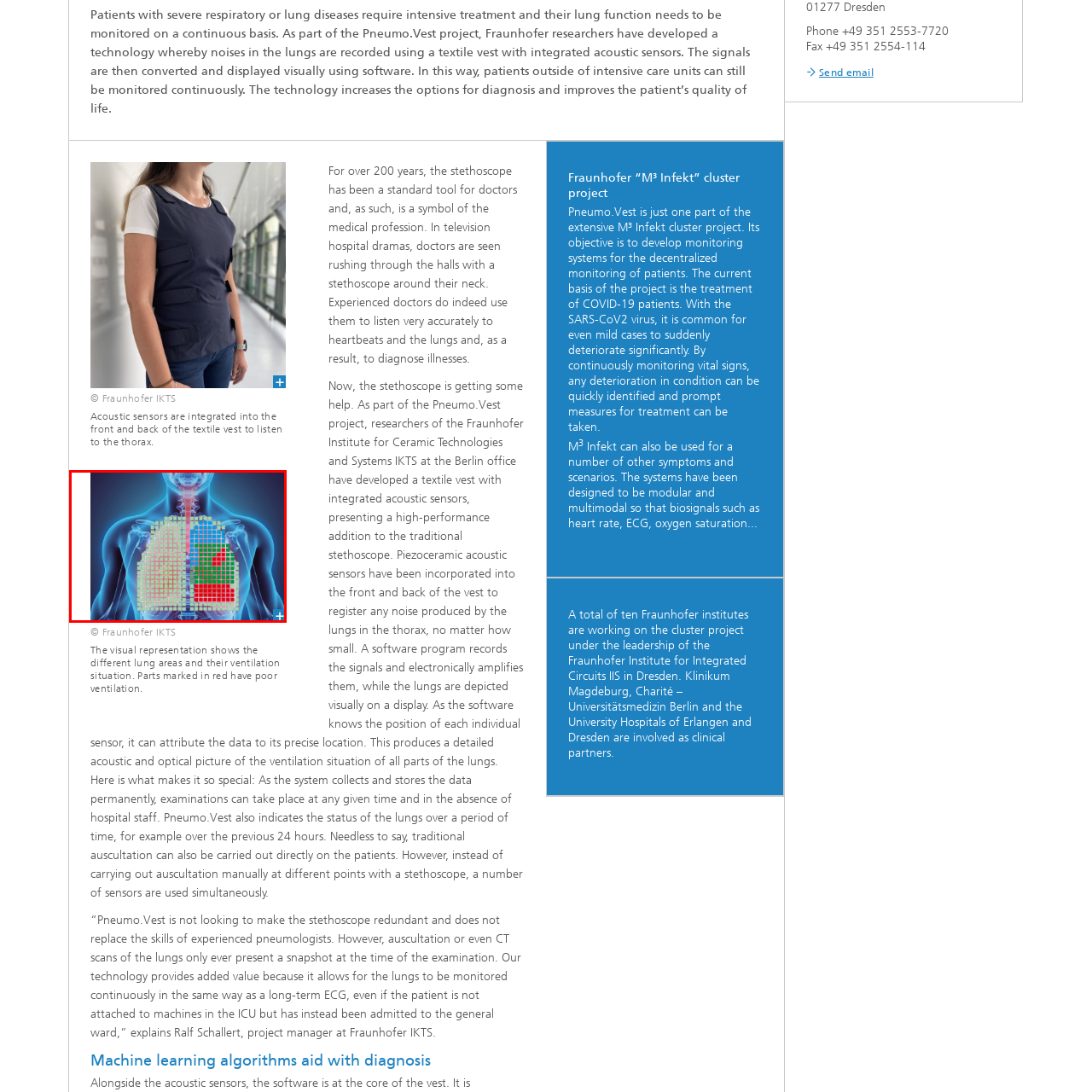What is the purpose of the technology developed by Fraunhofer researchers?
Analyze the image surrounded by the red bounding box and answer the question in detail.

The caption explains that the technology developed by Fraunhofer researchers aids in the continuous assessment of patients suffering from severe respiratory conditions, enhancing diagnostic capabilities and improving overall patient care.